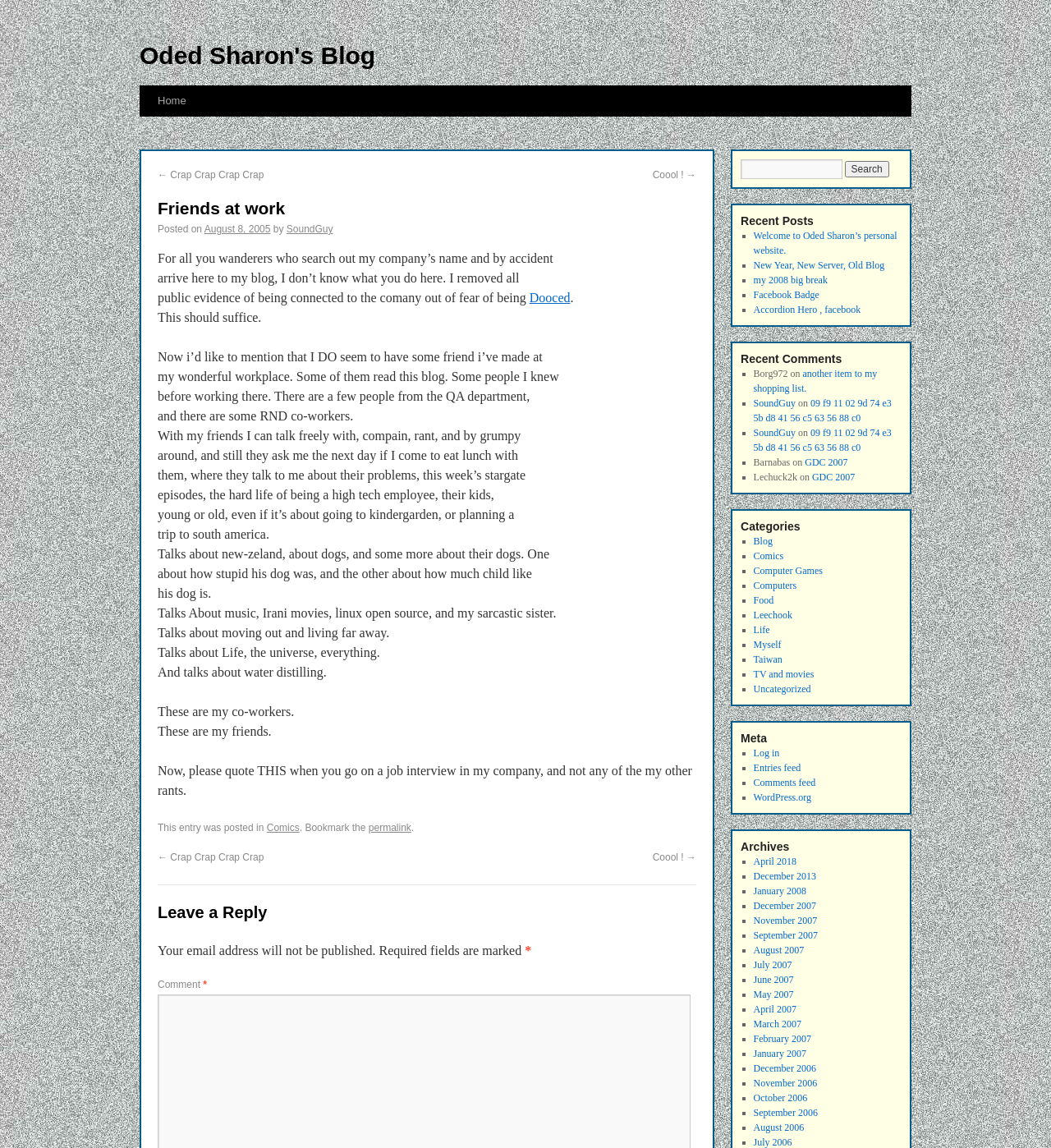What is the purpose of the search box?
Using the information presented in the image, please offer a detailed response to the question.

The search box is located at the top right corner of the webpage and is likely used to search for specific content within the blog.